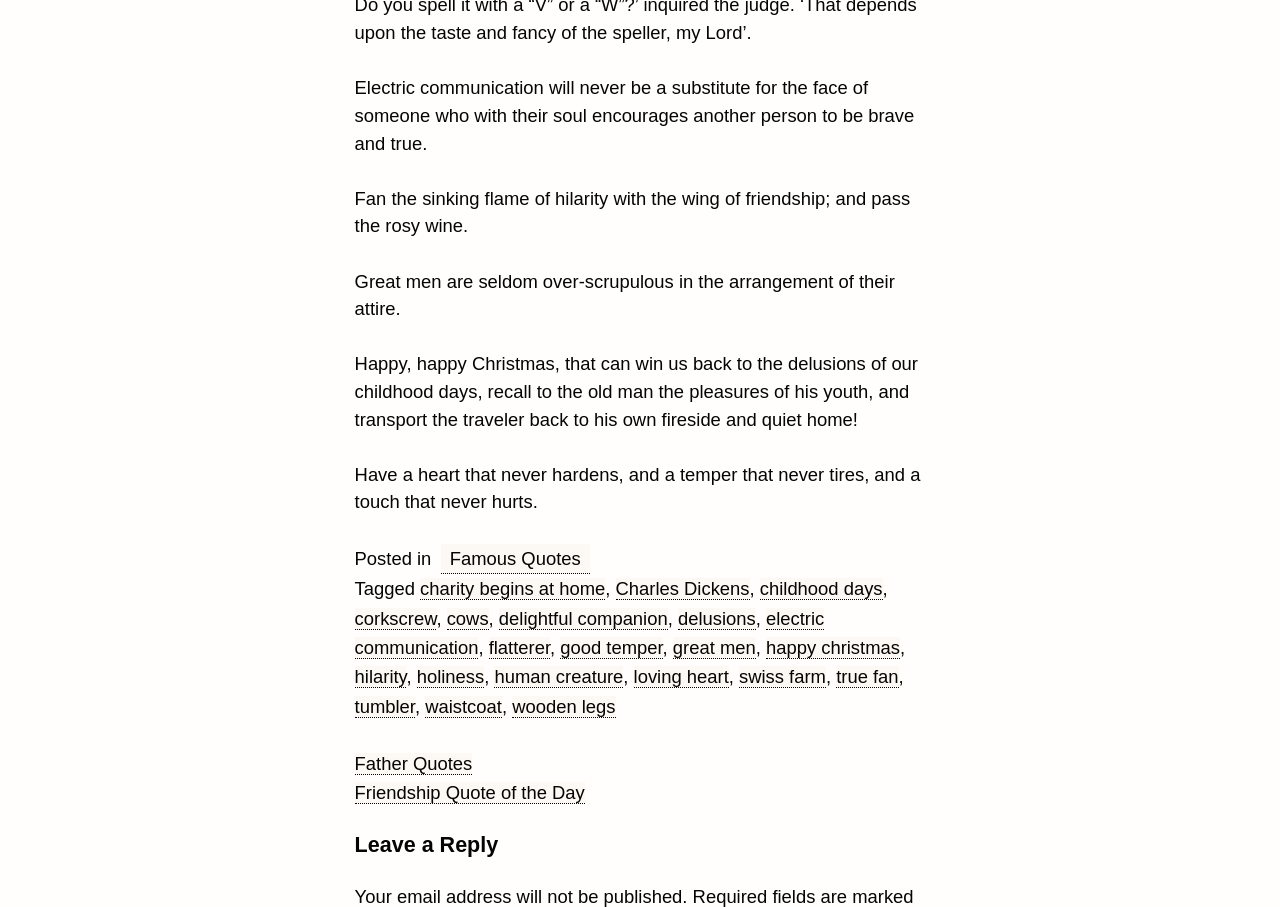Please locate the bounding box coordinates of the element's region that needs to be clicked to follow the instruction: "Click on 'childhood days'". The bounding box coordinates should be provided as four float numbers between 0 and 1, i.e., [left, top, right, bottom].

[0.594, 0.637, 0.69, 0.662]